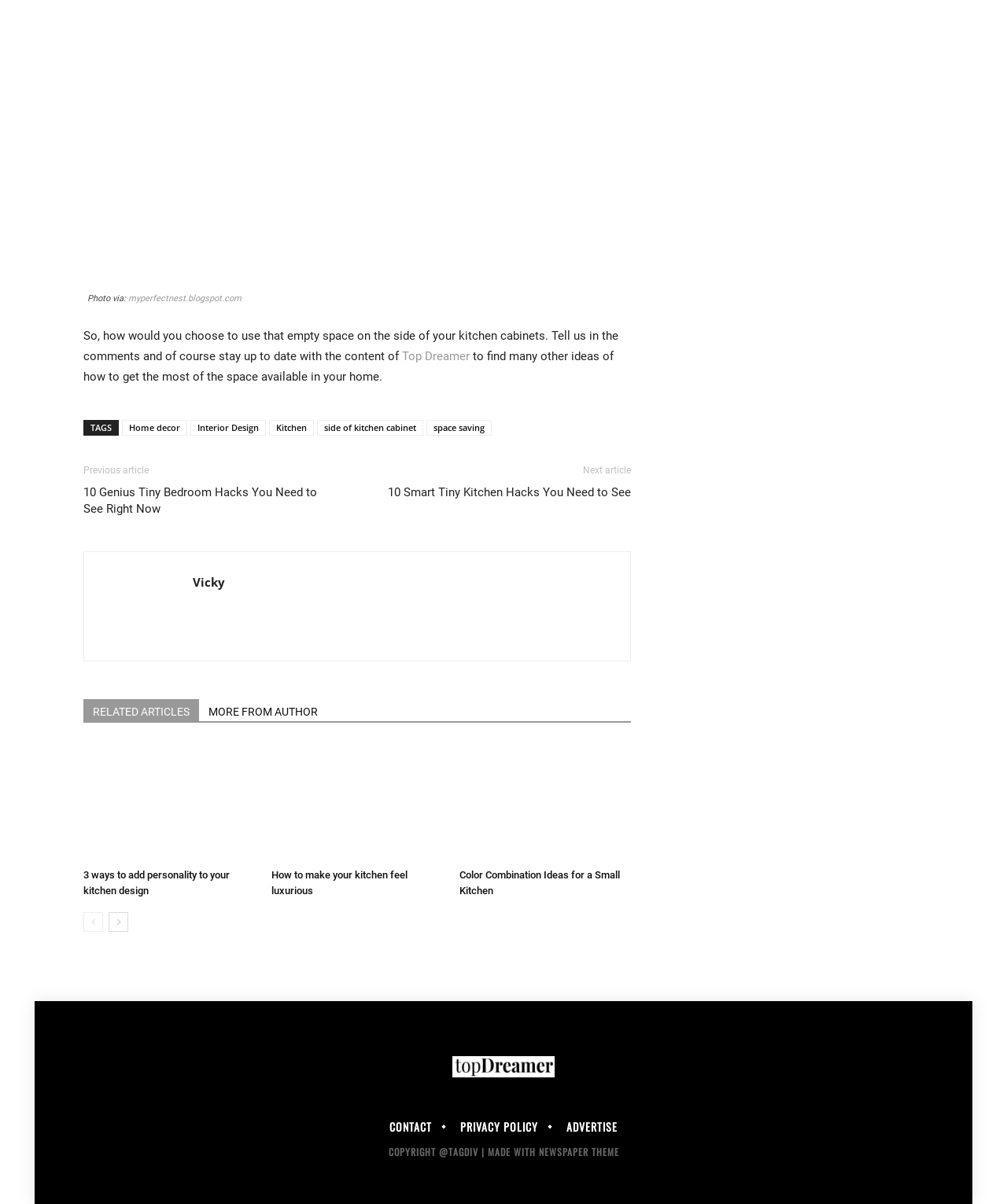What is the topic of the article?
Look at the image and answer the question using a single word or phrase.

Kitchen cabinet space